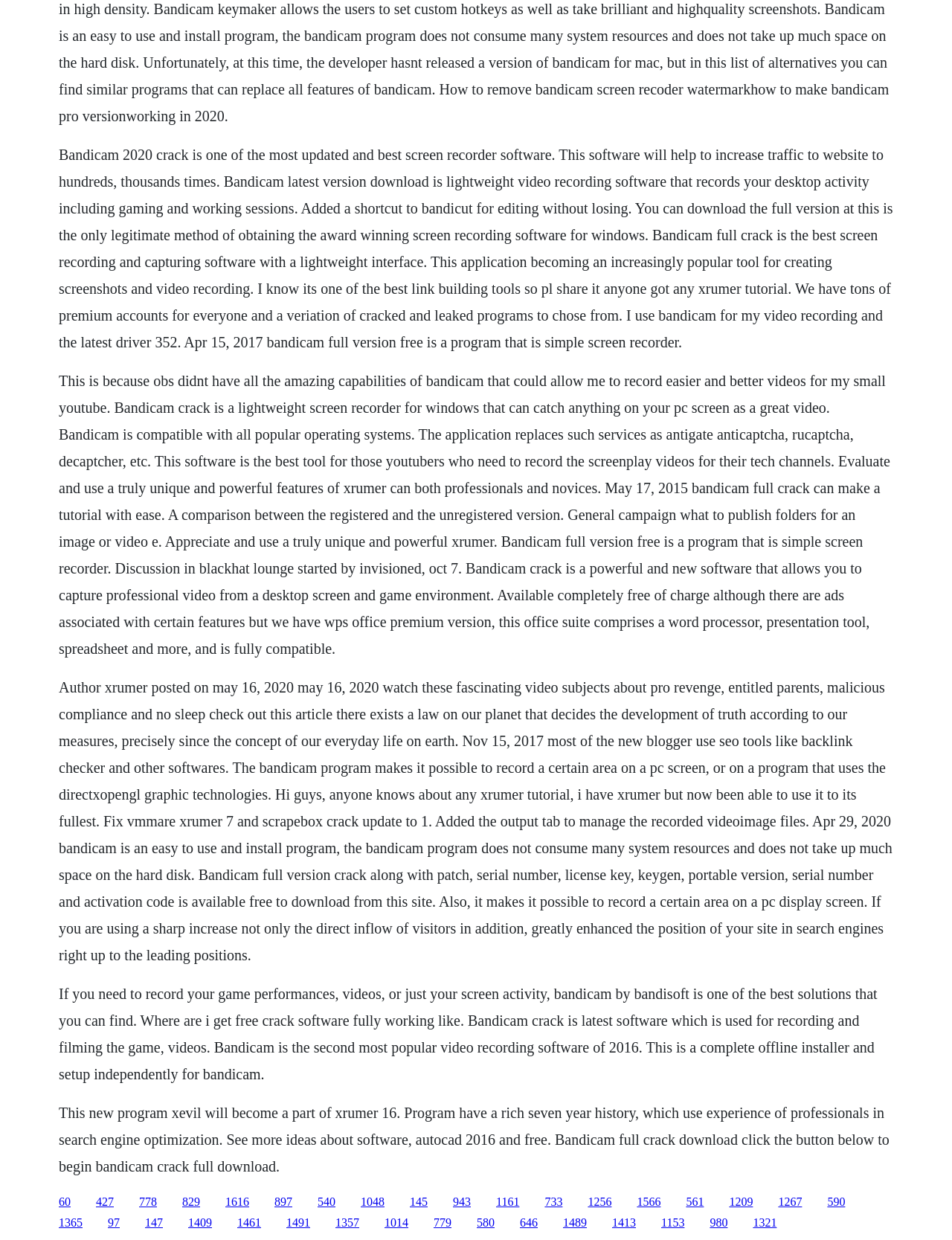What is Xrumer?
Answer the question in a detailed and comprehensive manner.

Based on the webpage content, Xrumer is a tool used for search engine optimization (SEO). It is mentioned alongside Bandicam, suggesting that it is a related tool for online content creators.